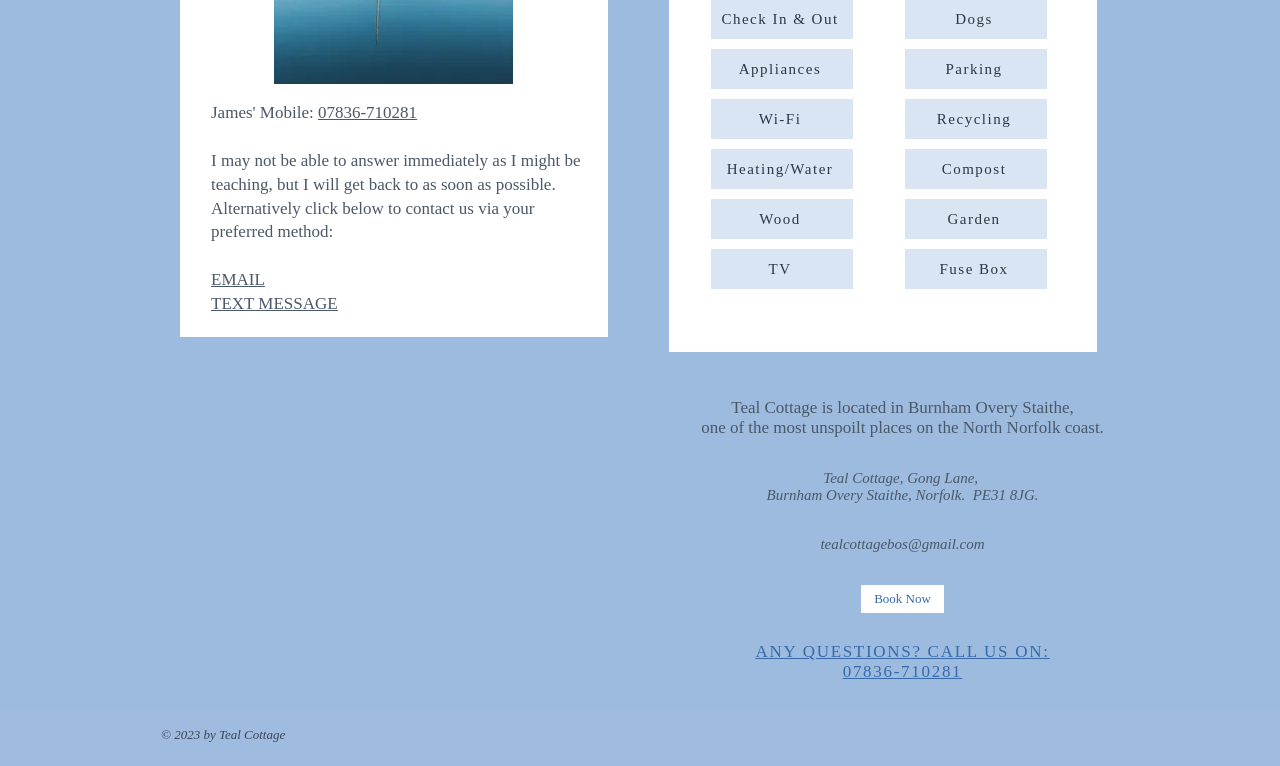Please specify the bounding box coordinates of the area that should be clicked to accomplish the following instruction: "Click the Book Now button". The coordinates should consist of four float numbers between 0 and 1, i.e., [left, top, right, bottom].

[0.672, 0.763, 0.738, 0.802]